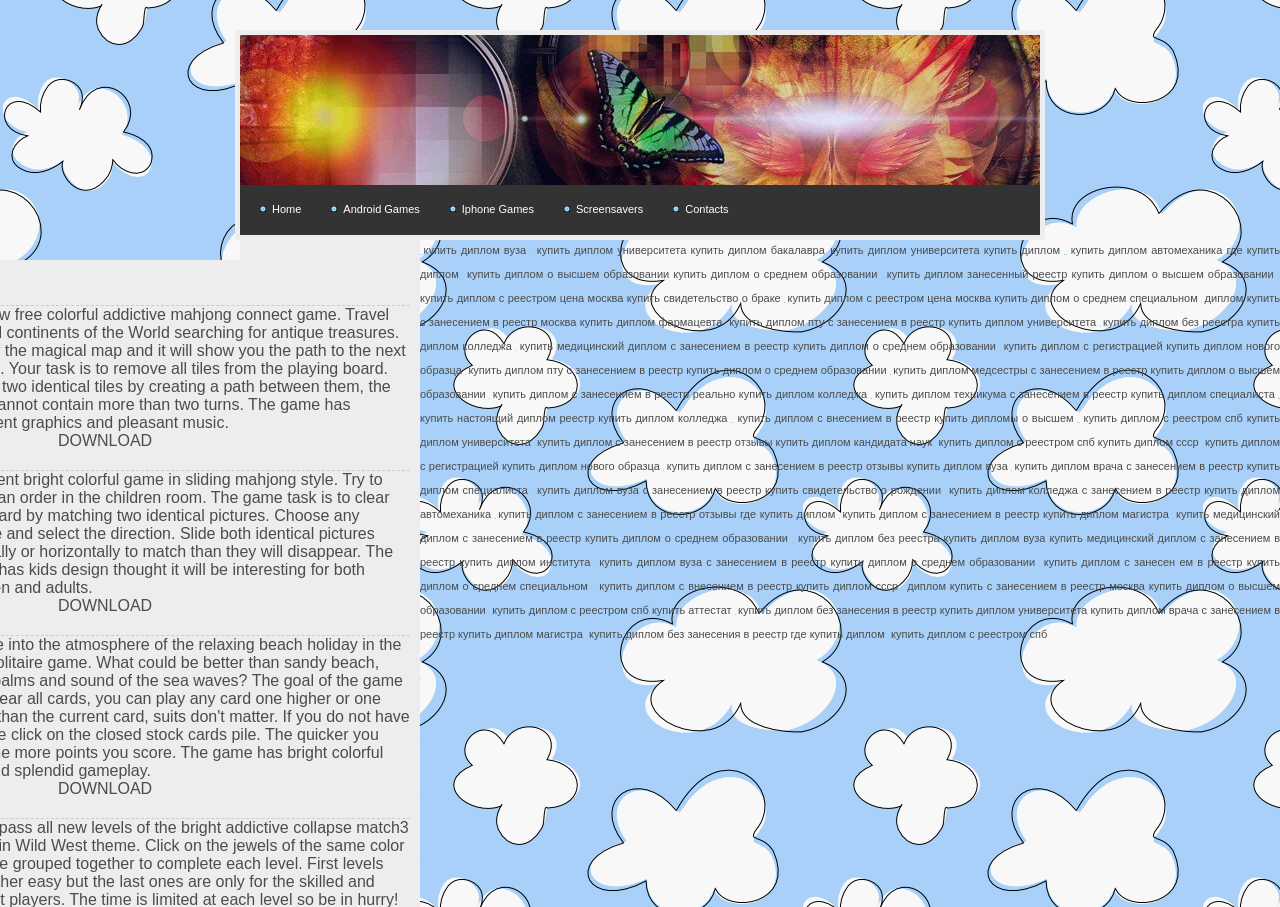Identify the bounding box of the UI element described as follows: "Android Games". Provide the coordinates as four float numbers in the range of 0 to 1 [left, top, right, bottom].

[0.259, 0.204, 0.351, 0.252]